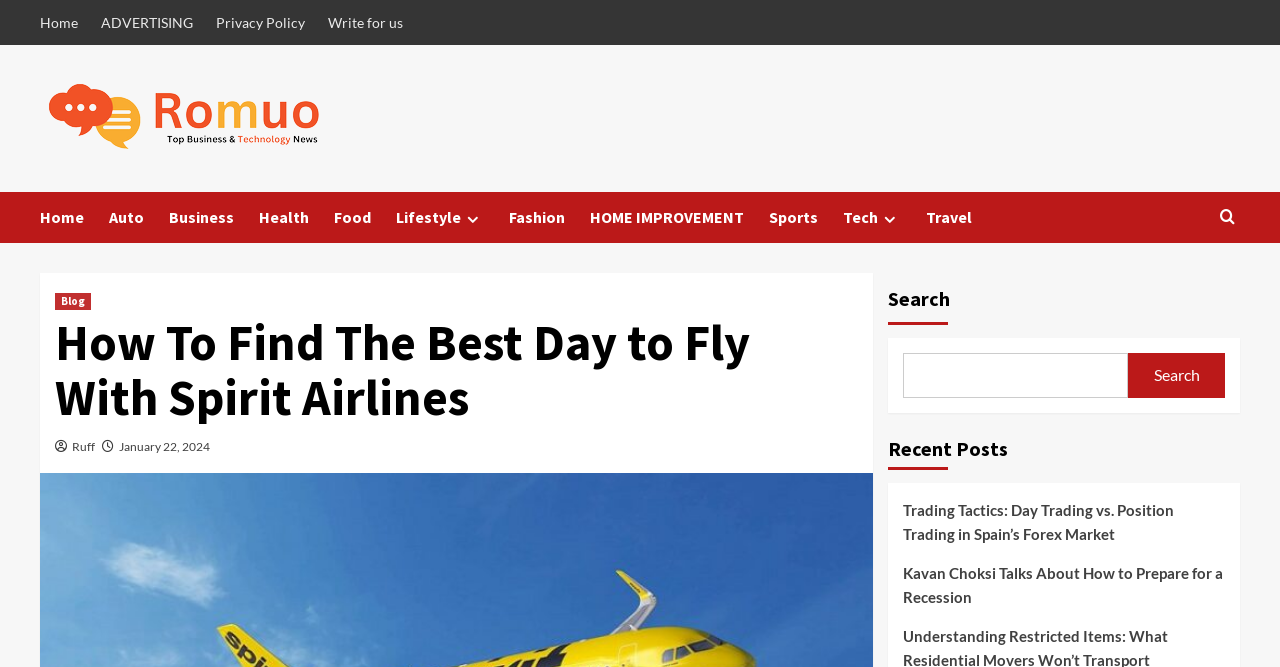Indicate the bounding box coordinates of the element that must be clicked to execute the instruction: "read article about day trading". The coordinates should be given as four float numbers between 0 and 1, i.e., [left, top, right, bottom].

[0.705, 0.746, 0.957, 0.84]